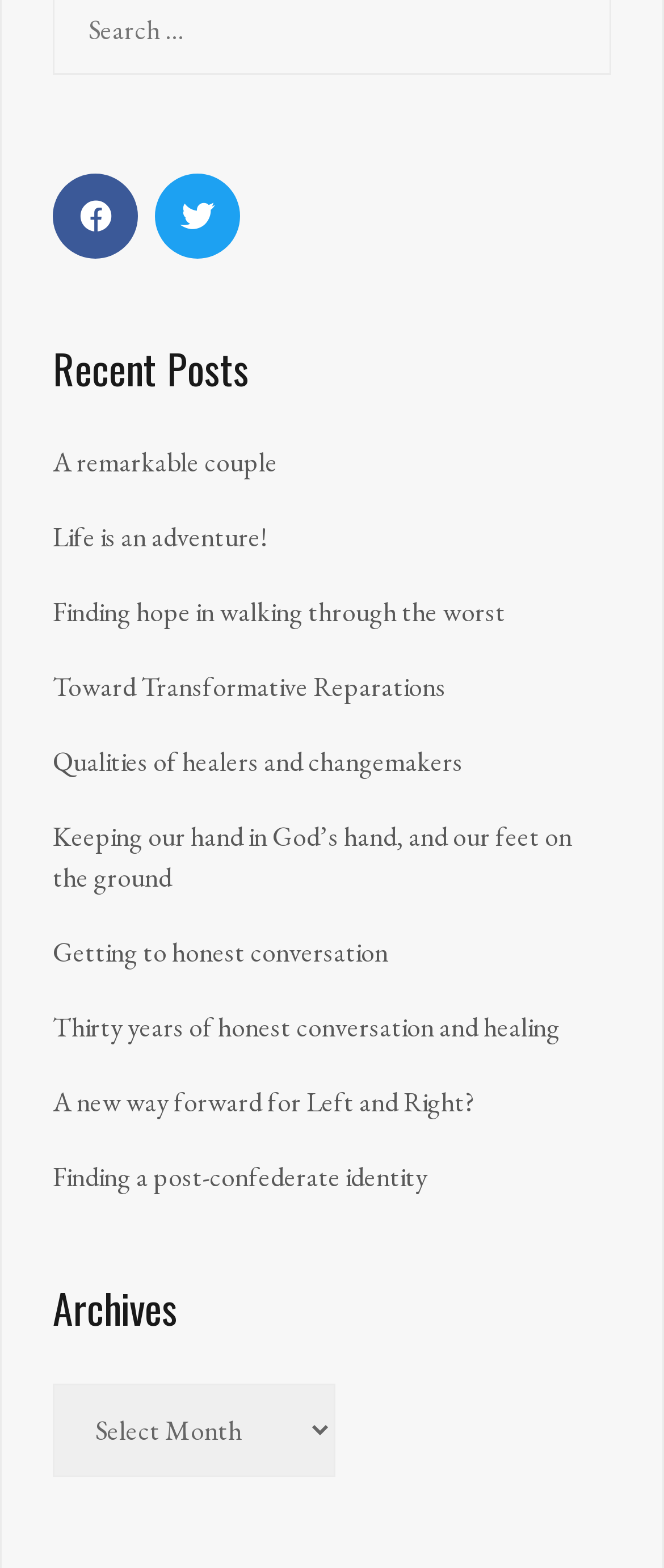Identify the bounding box coordinates of the section that should be clicked to achieve the task described: "Visit Facebook page".

[0.079, 0.11, 0.208, 0.165]